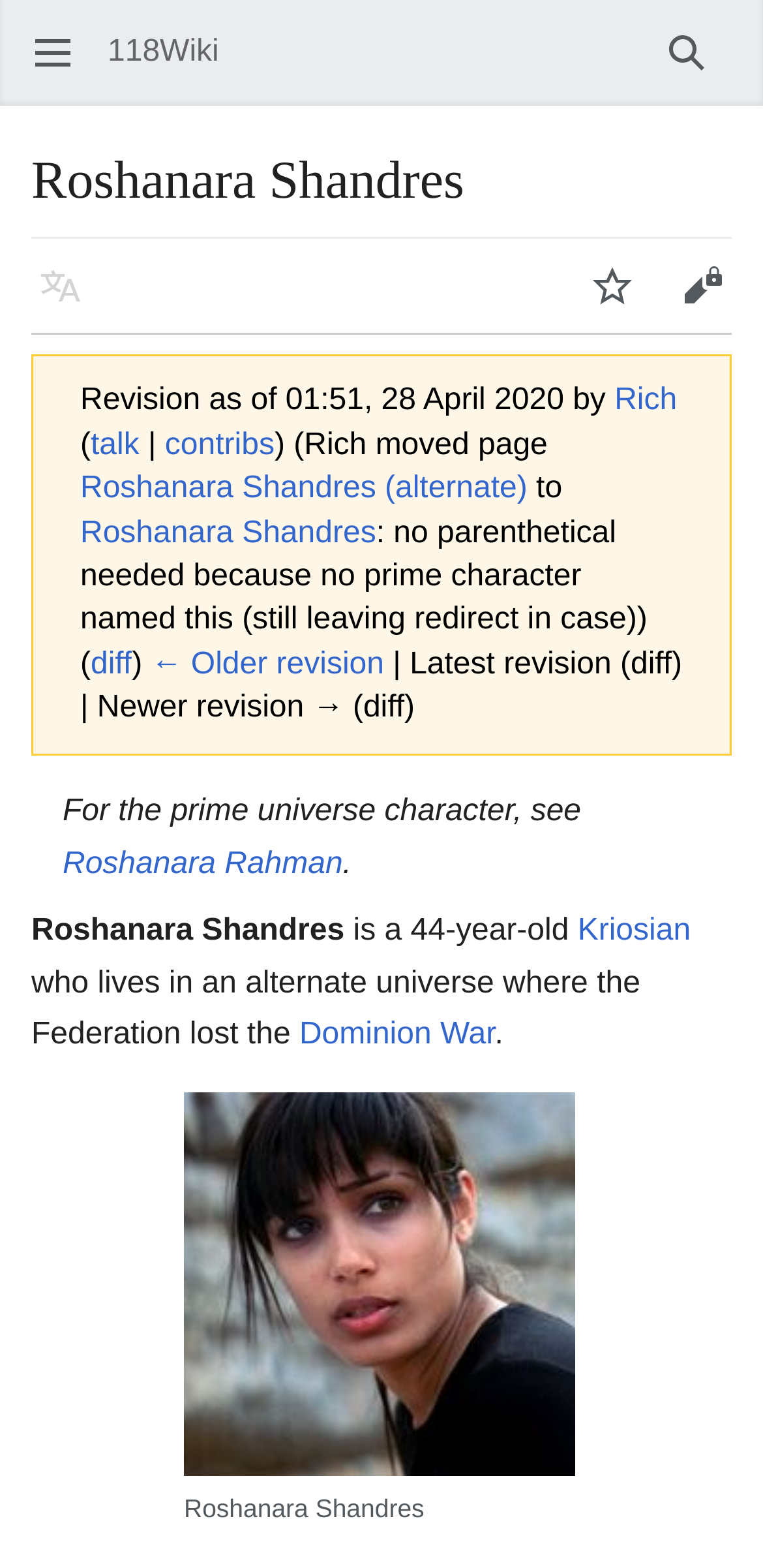Identify the bounding box coordinates of the element that should be clicked to fulfill this task: "Edit the page". The coordinates should be provided as four float numbers between 0 and 1, i.e., [left, top, right, bottom].

[0.862, 0.154, 0.979, 0.211]